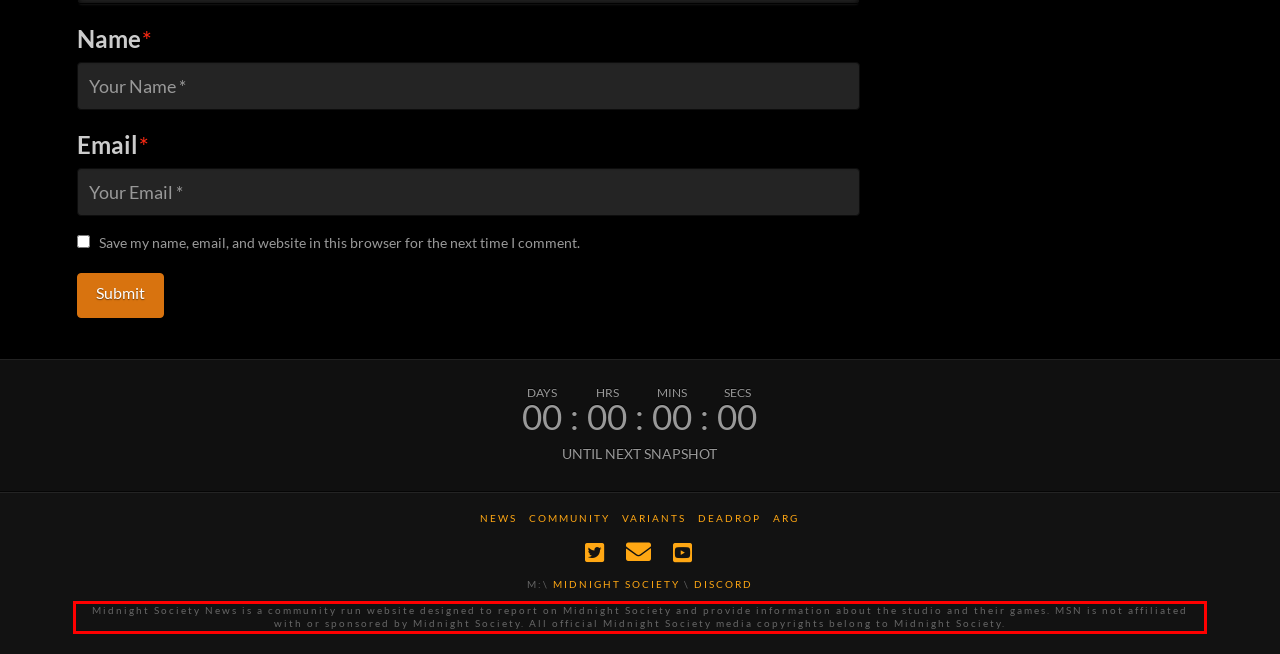Using the provided screenshot of a webpage, recognize the text inside the red rectangle bounding box by performing OCR.

Midnight Society News is a community run website designed to report on Midnight Society and provide information about the studio and their games. MSN is not affiliated with or sponsored by Midnight Society. All official Midnight Society media copyrights belong to Midnight Society.